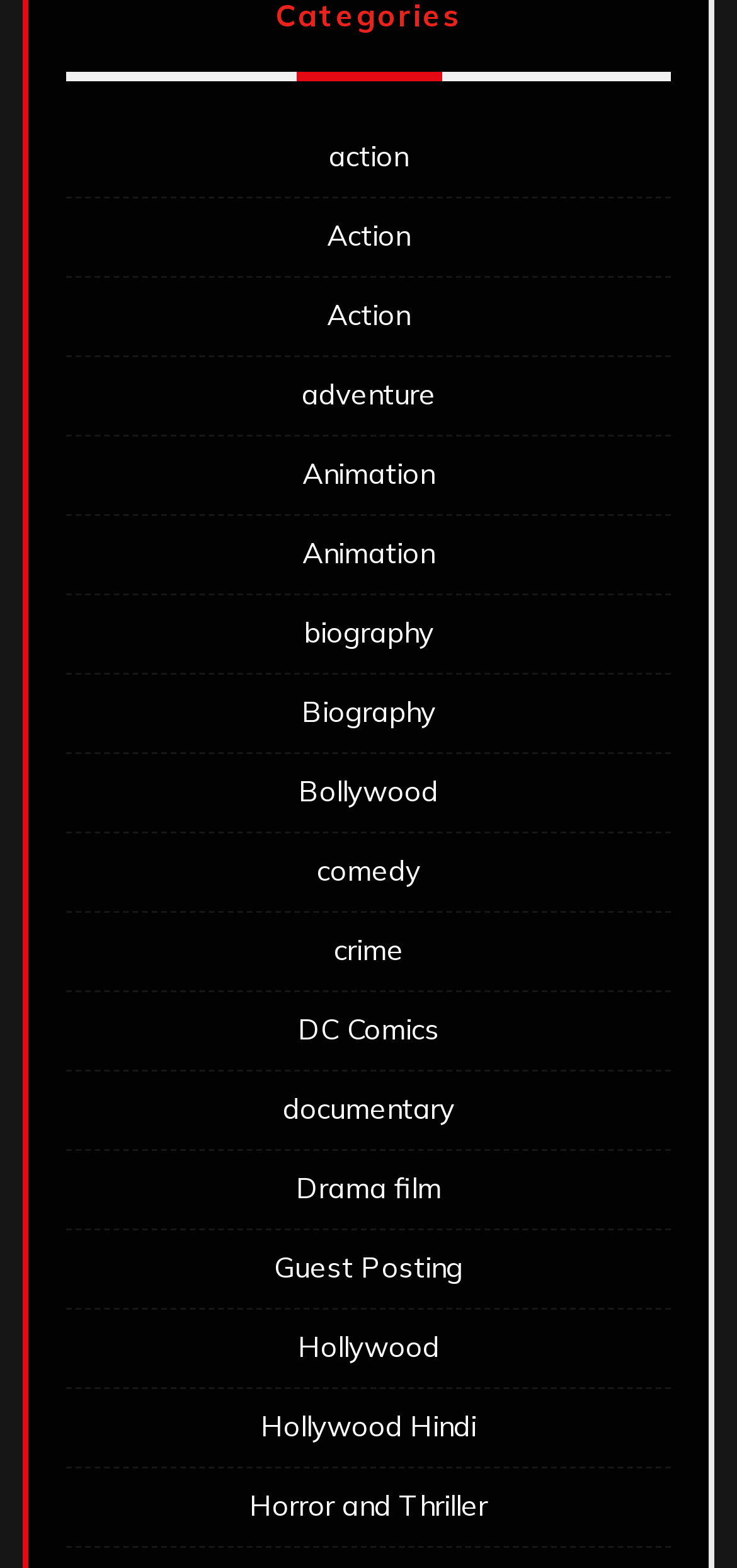Specify the bounding box coordinates for the region that must be clicked to perform the given instruction: "browse Bollywood".

[0.405, 0.493, 0.595, 0.516]